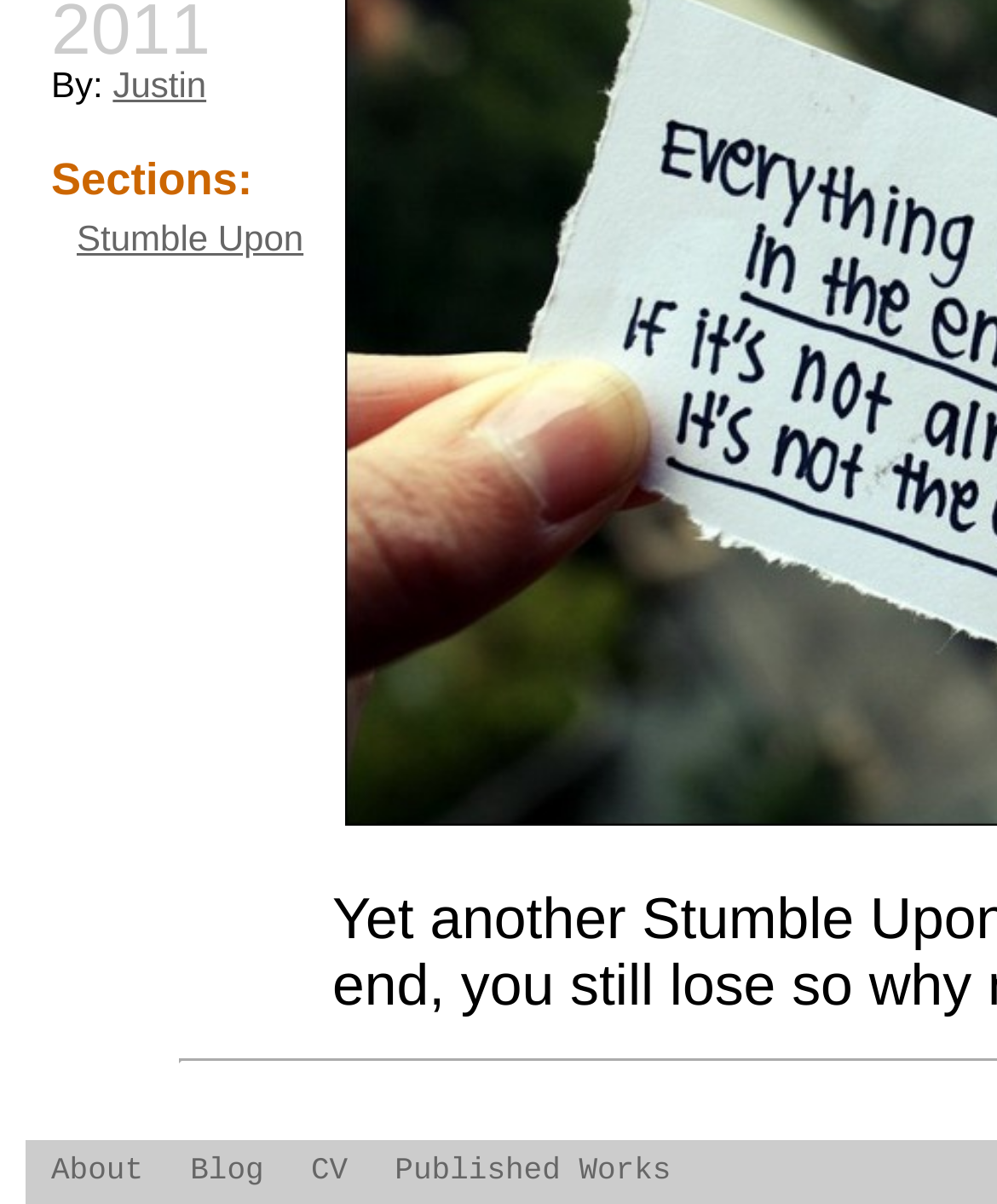Using the description "Published Works", predict the bounding box of the relevant HTML element.

[0.396, 0.957, 0.673, 0.987]